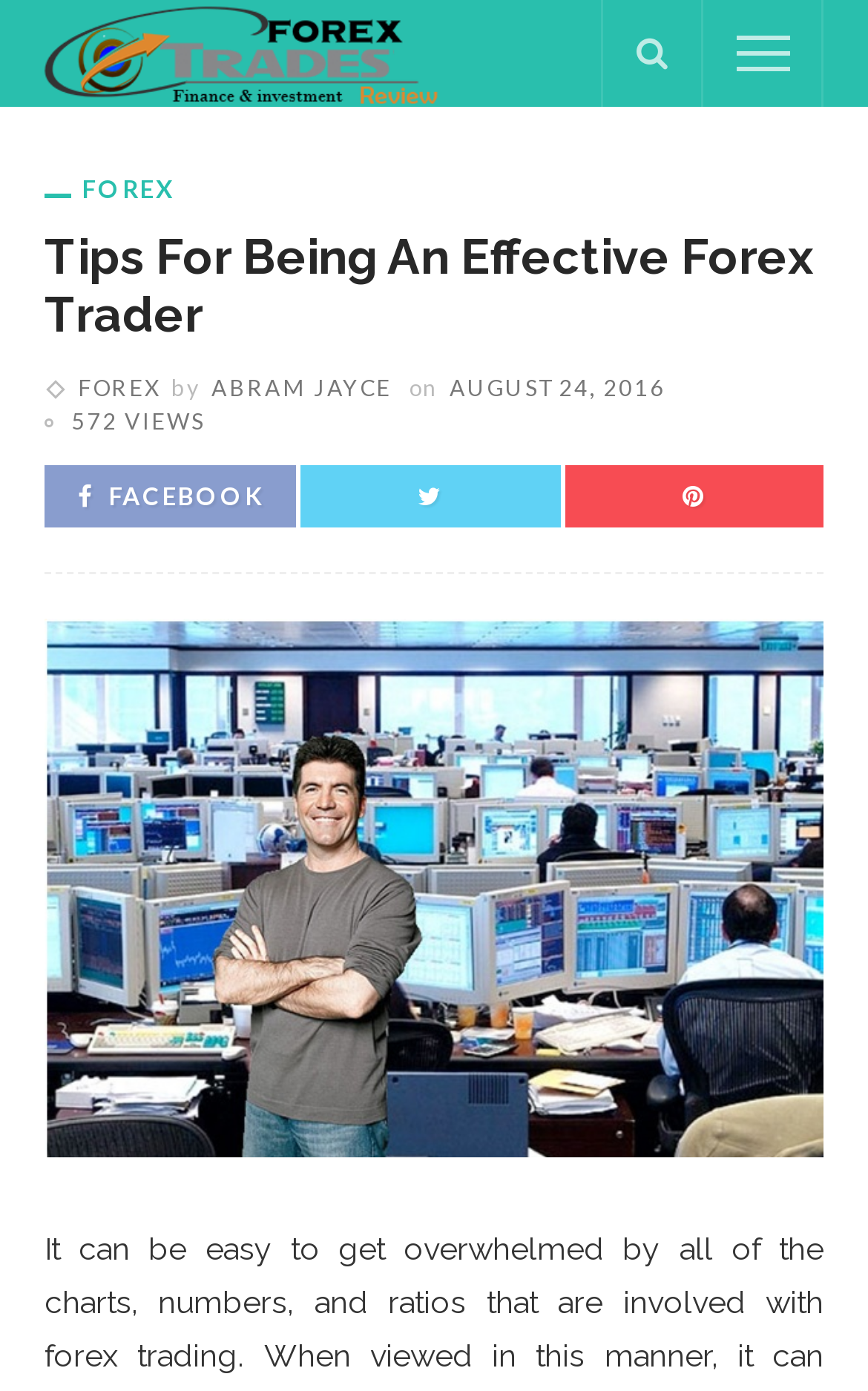Bounding box coordinates are specified in the format (top-left x, top-left y, bottom-right x, bottom-right y). All values are floating point numbers bounded between 0 and 1. Please provide the bounding box coordinate of the region this sentence describes: aria-label="Search"

None